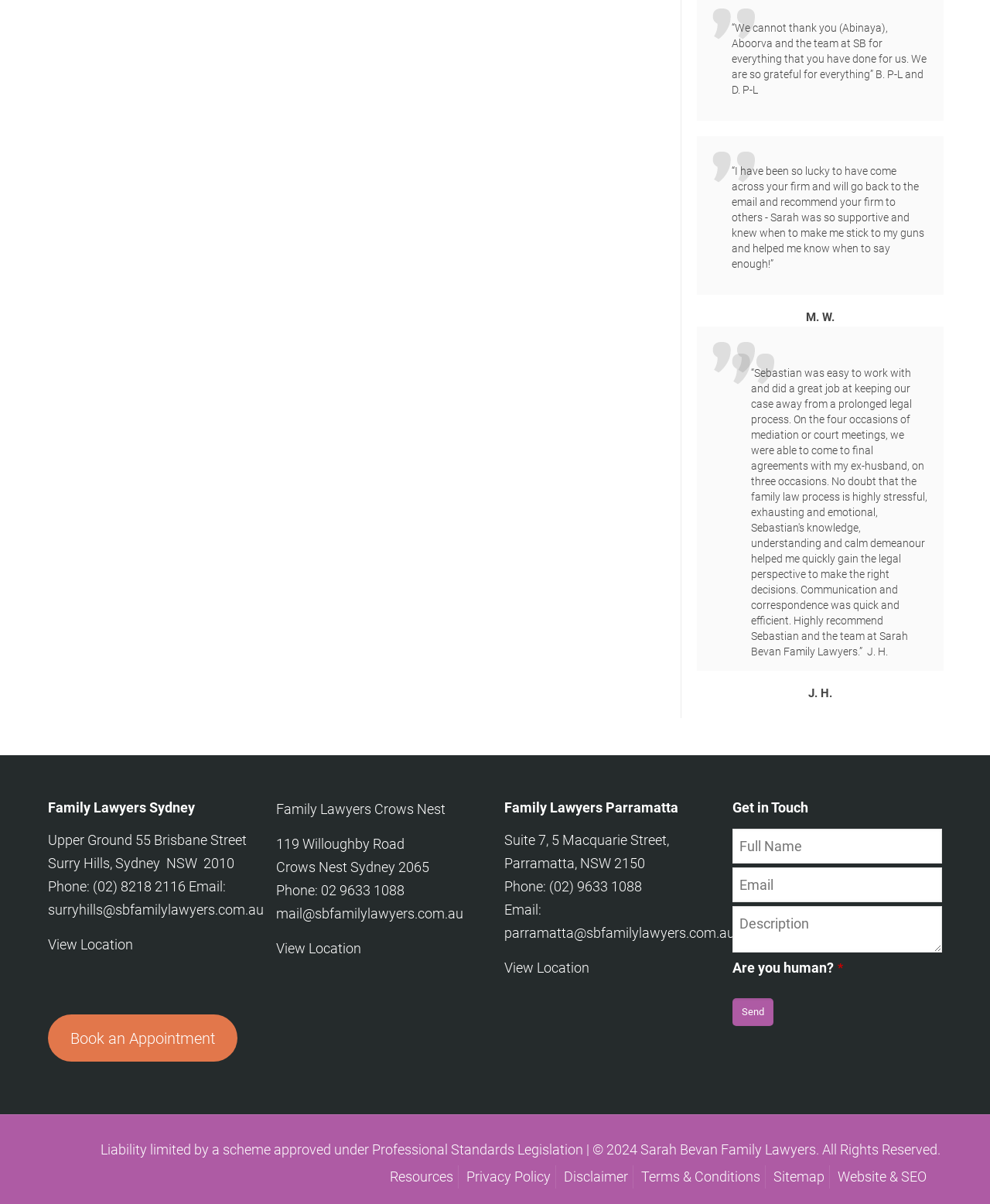Please determine the bounding box coordinates for the element with the description: "Send".

[0.74, 0.829, 0.781, 0.852]